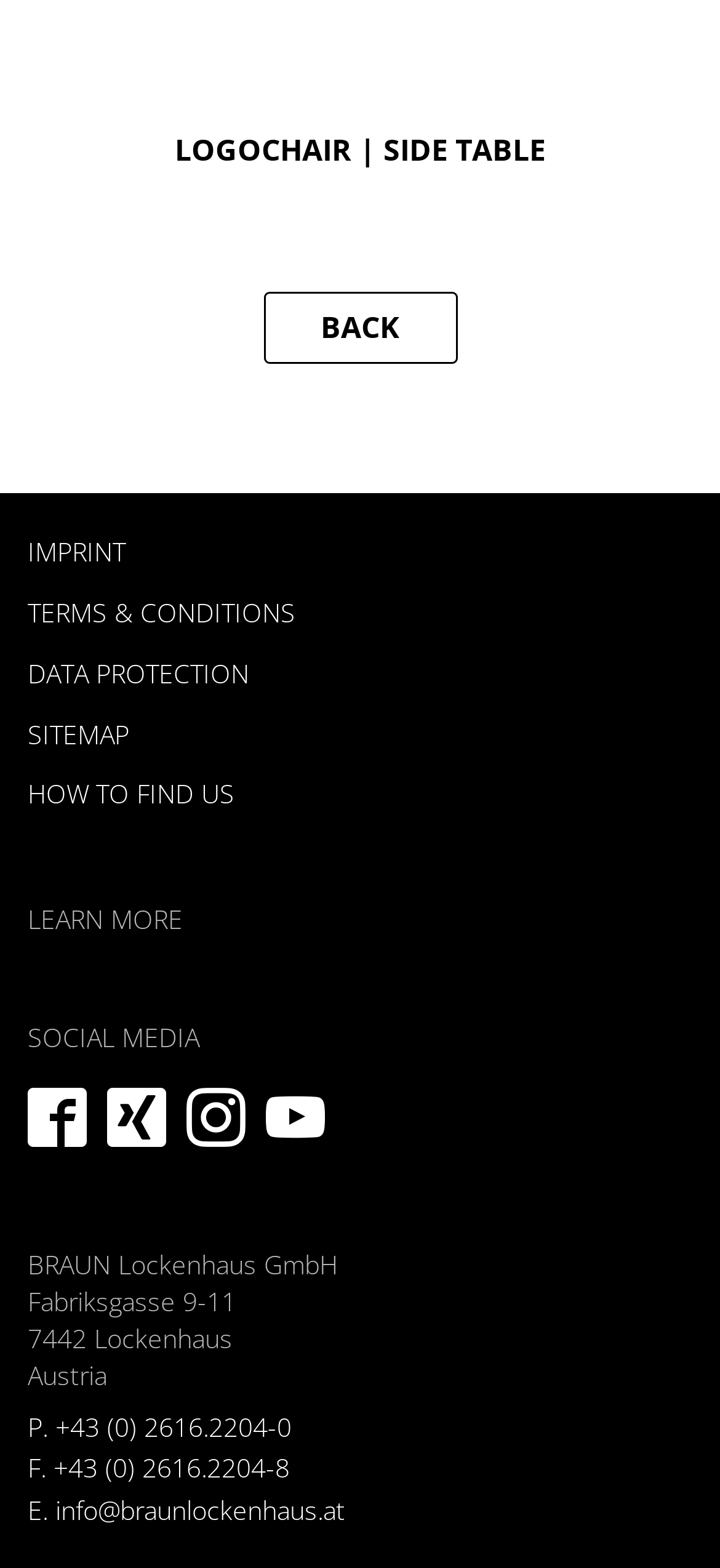Based on the element description How to find us, identify the bounding box coordinates for the UI element. The coordinates should be in the format (top-left x, top-left y, bottom-right x, bottom-right y) and within the 0 to 1 range.

[0.038, 0.495, 0.326, 0.517]